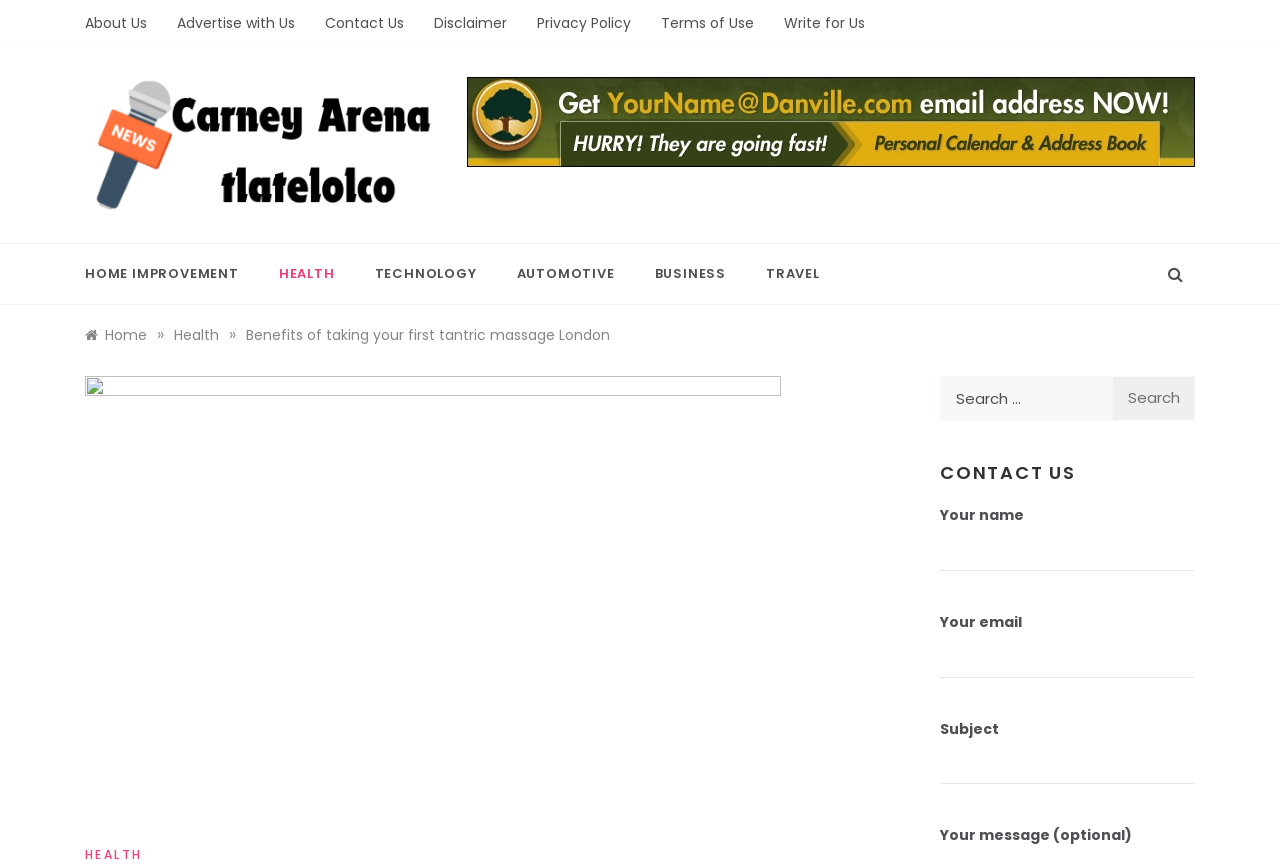What is the main topic of this webpage? Based on the image, give a response in one word or a short phrase.

Tantric massage